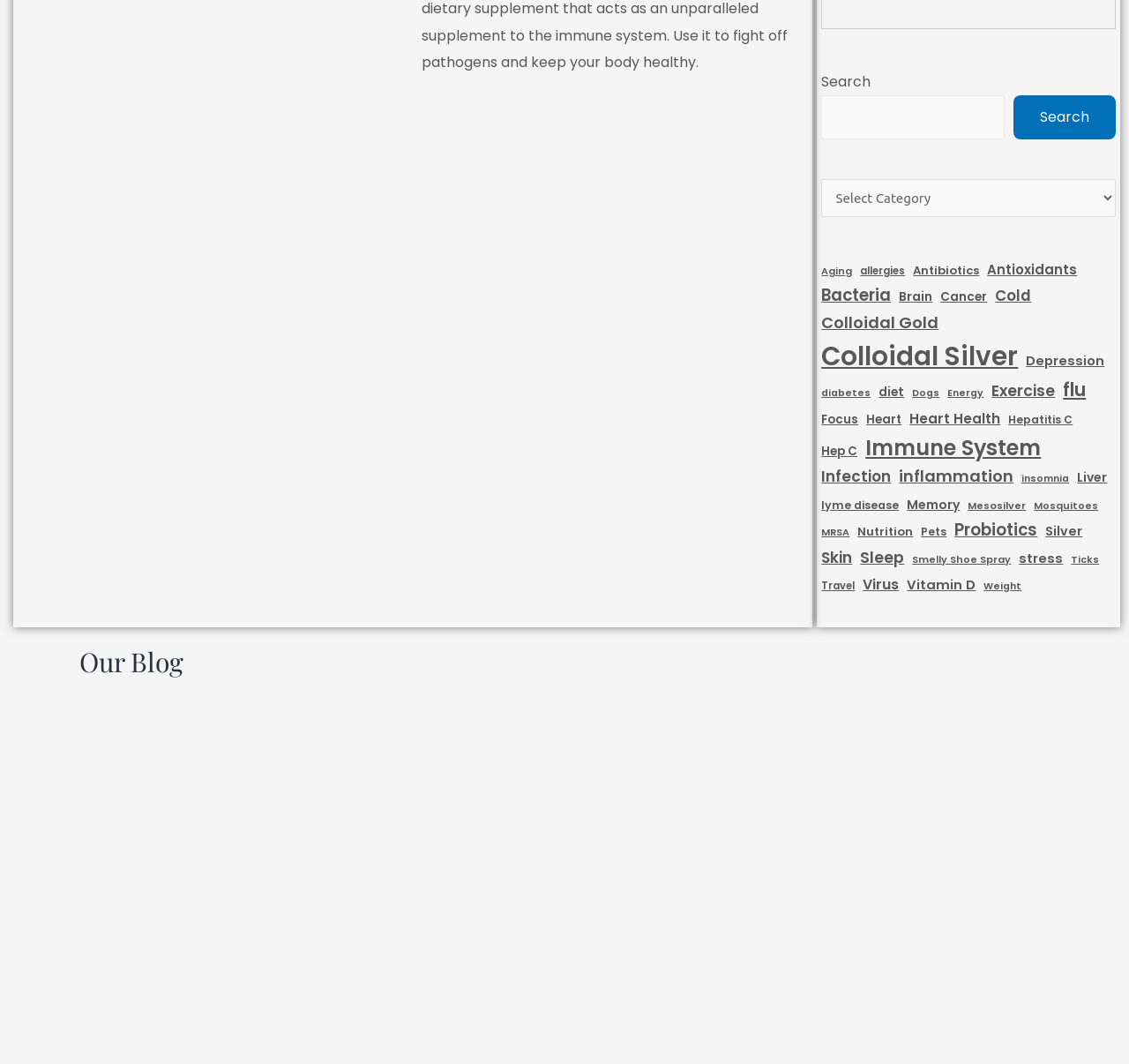Identify the bounding box coordinates for the element that needs to be clicked to fulfill this instruction: "Search for something". Provide the coordinates in the format of four float numbers between 0 and 1: [left, top, right, bottom].

[0.728, 0.089, 0.89, 0.131]